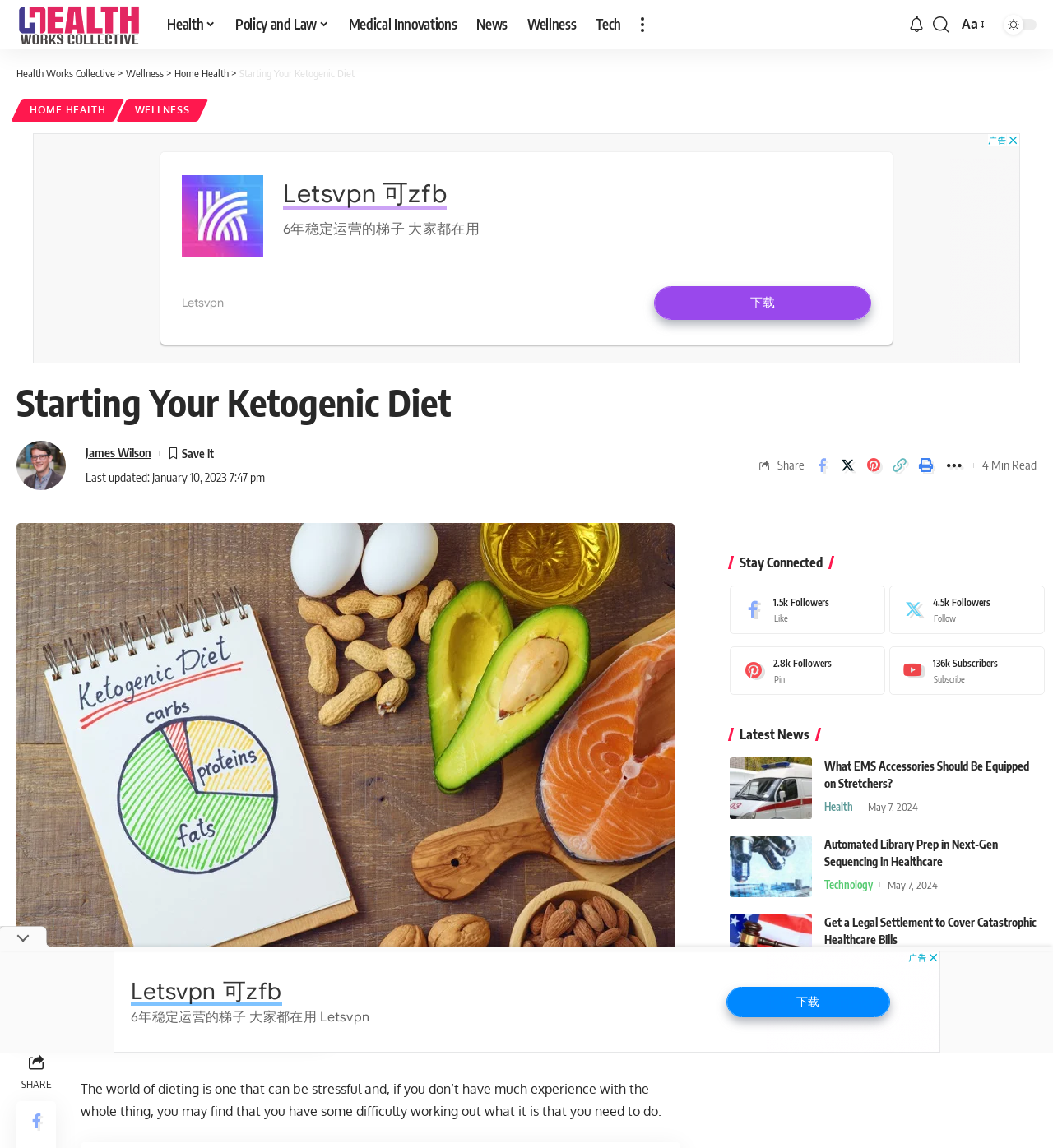Determine the main text heading of the webpage and provide its content.

Starting Your Ketogenic Diet